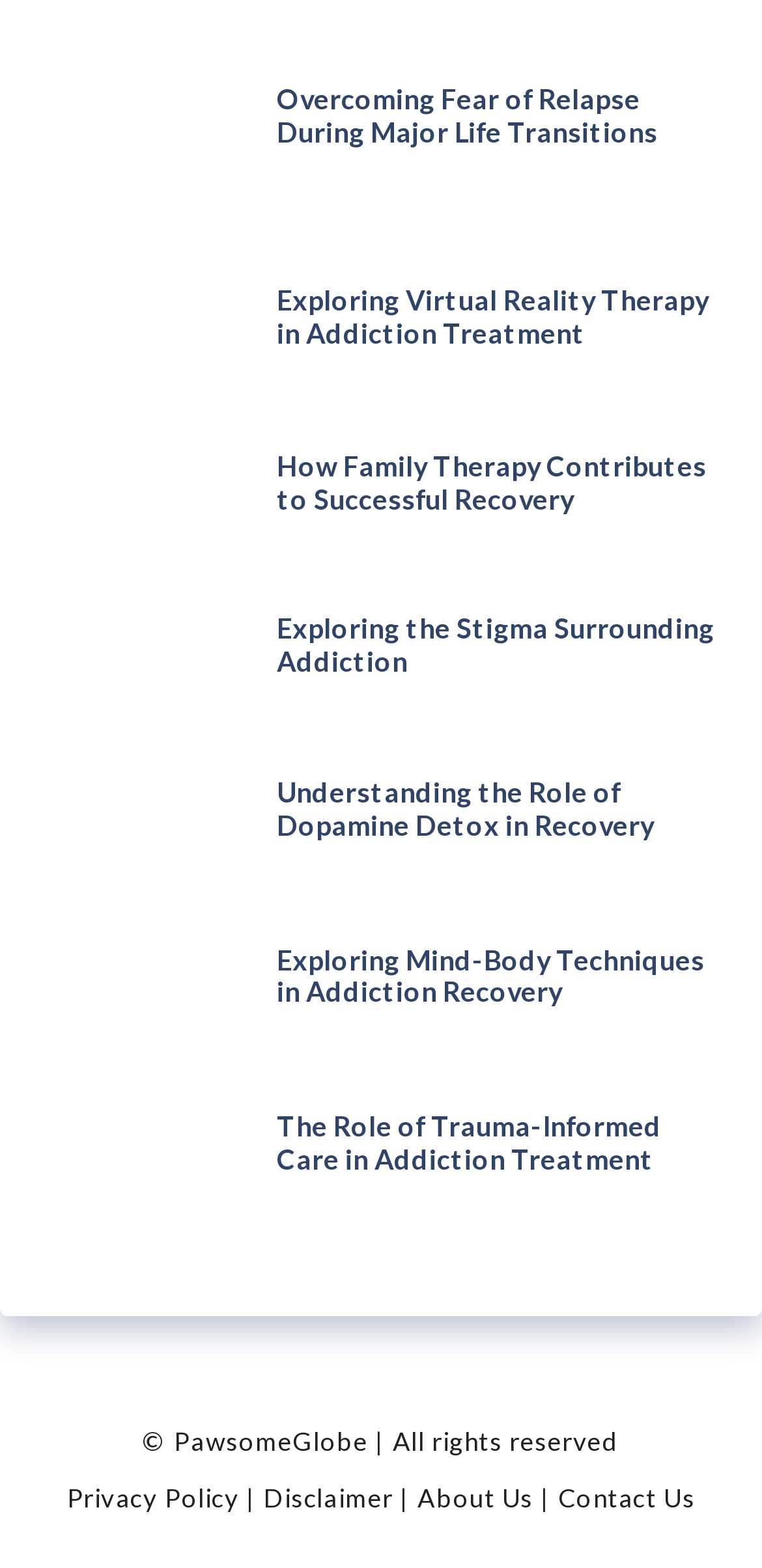Use a single word or phrase to answer the question: How many links are there at the bottom of the webpage?

5